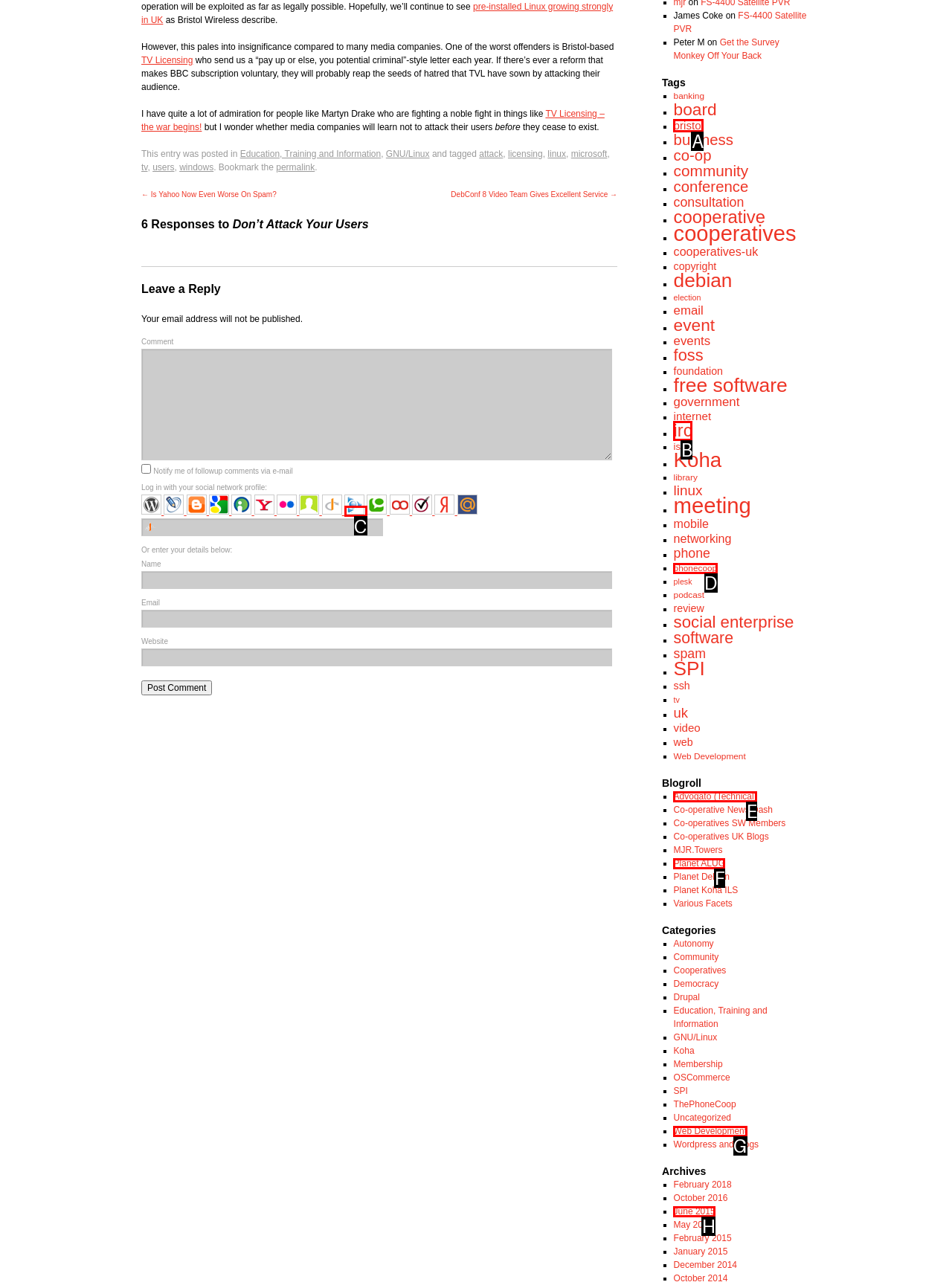Choose the option that aligns with the description: June 2015
Respond with the letter of the chosen option directly.

H